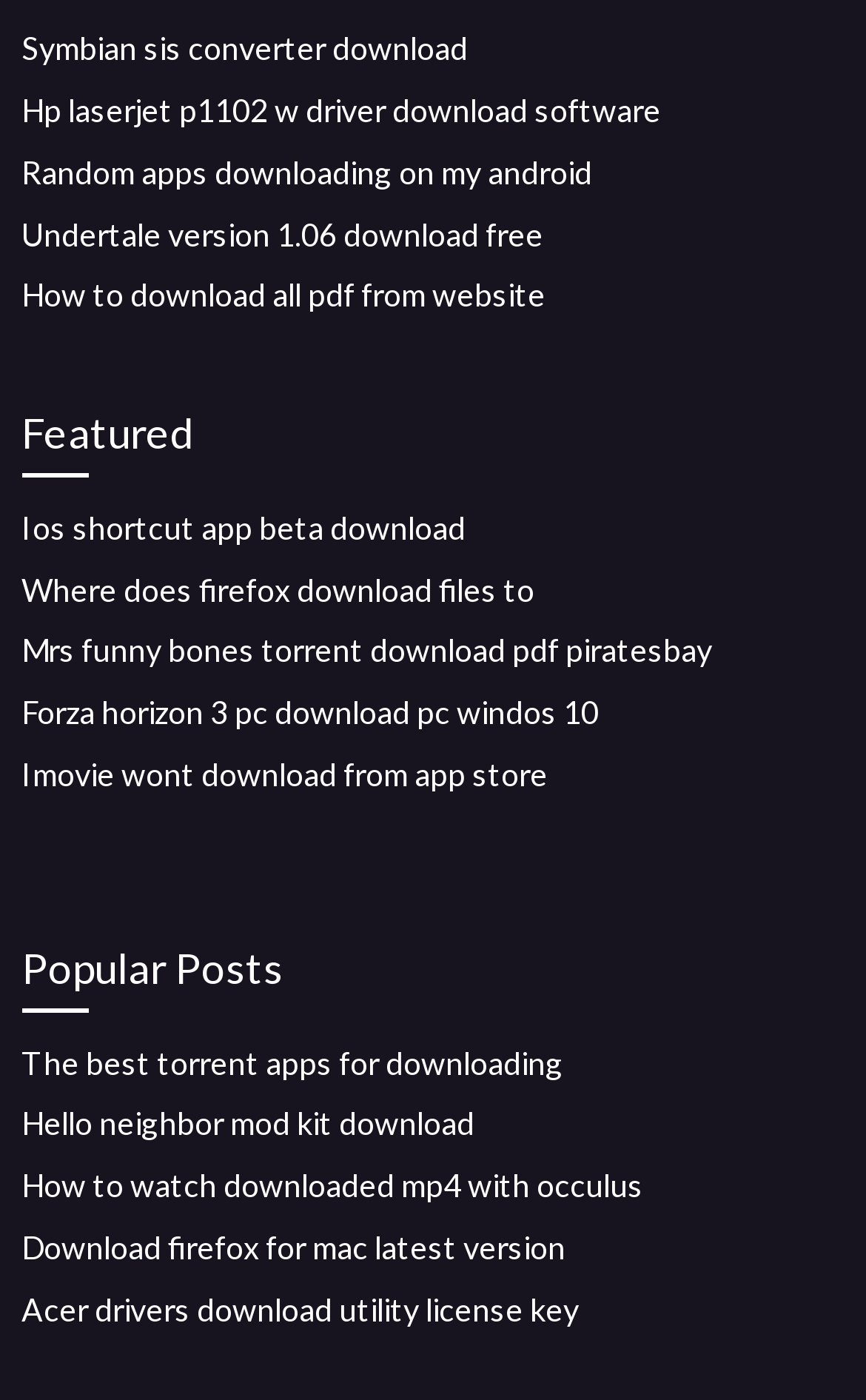What is the theme of the webpage?
Look at the image and construct a detailed response to the question.

The webpage contains various links related to software downloads, such as Symbian sis converters, HP laserjet drivers, and Firefox downloads, which suggests that the theme of the webpage is software downloads.